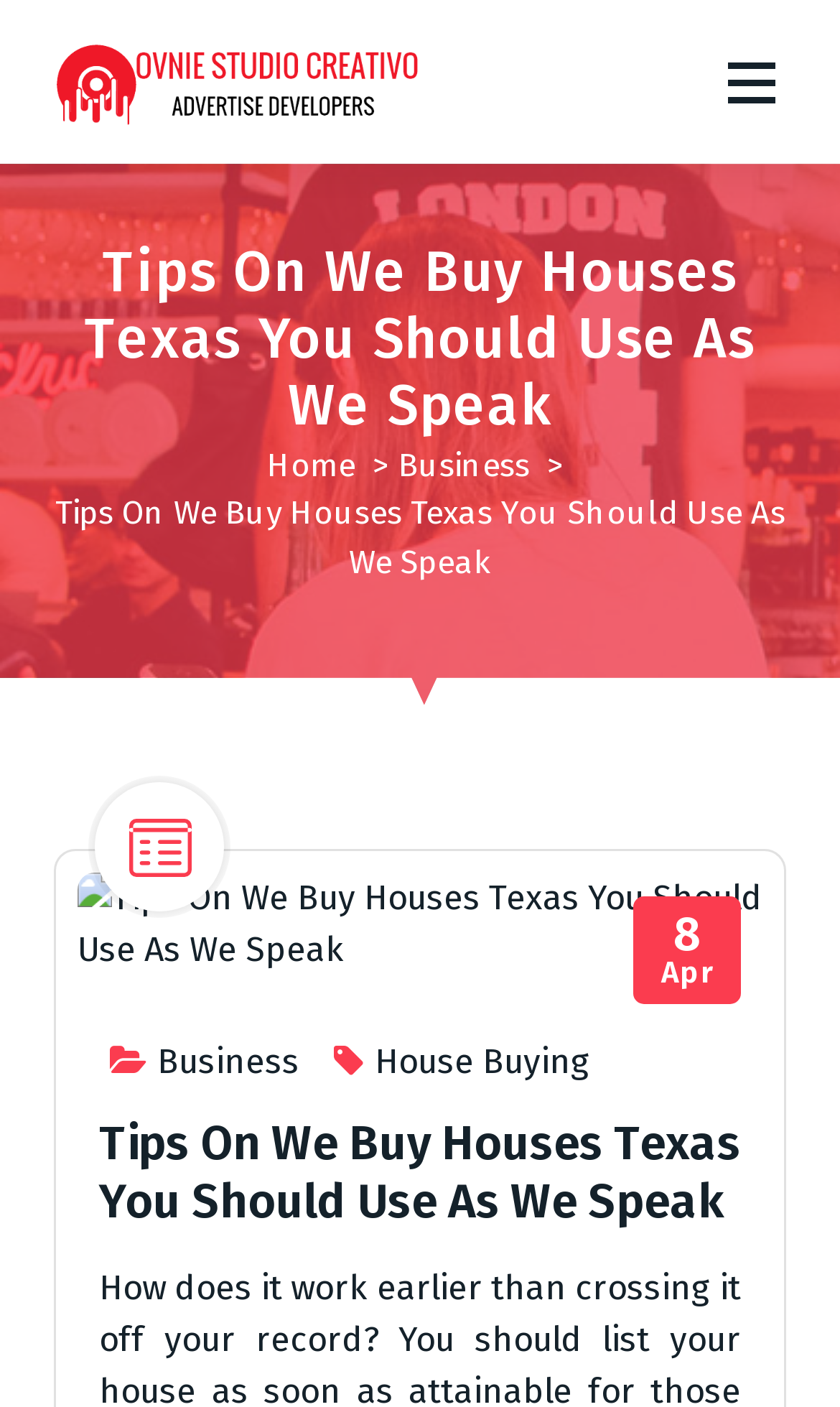Kindly determine the bounding box coordinates for the area that needs to be clicked to execute this instruction: "View Debit Orders".

None